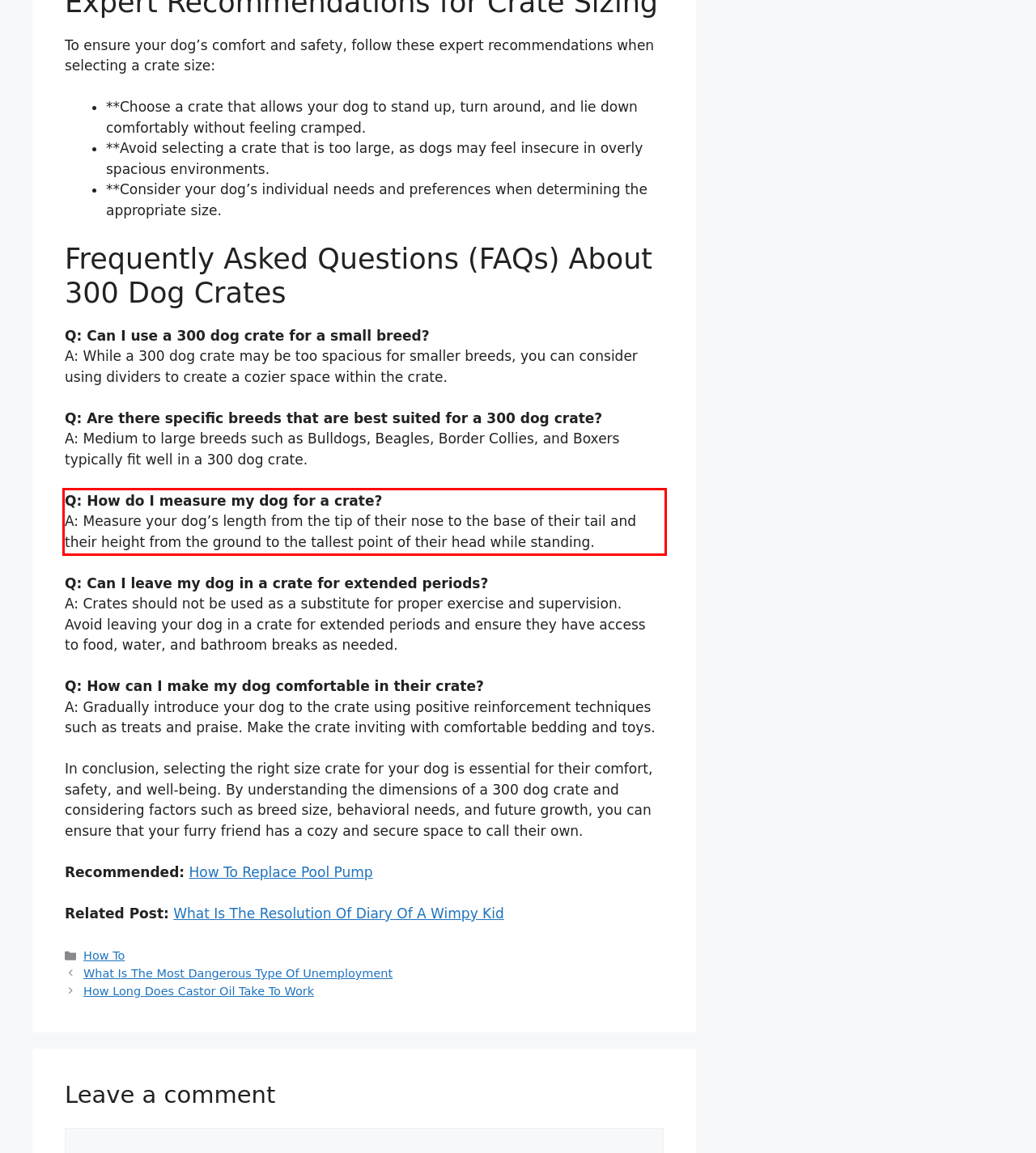You are provided with a screenshot of a webpage containing a red bounding box. Please extract the text enclosed by this red bounding box.

Q: How do I measure my dog for a crate? A: Measure your dog’s length from the tip of their nose to the base of their tail and their height from the ground to the tallest point of their head while standing.